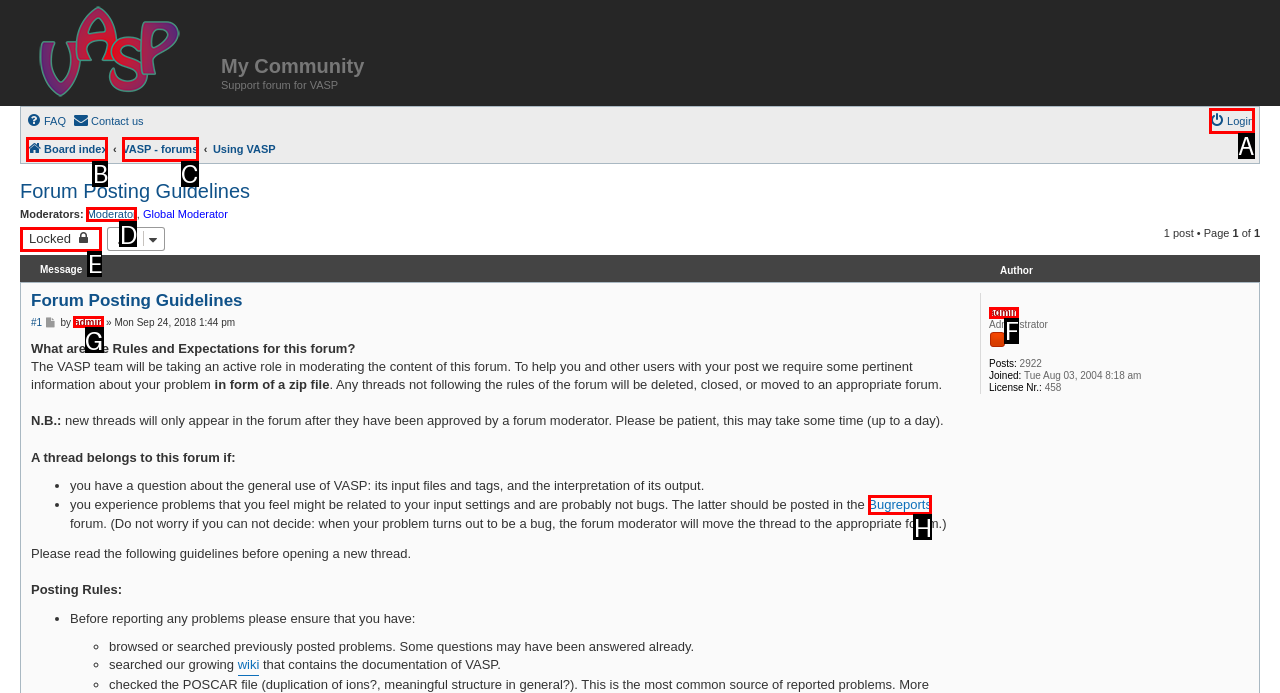Given the task: Login, tell me which HTML element to click on.
Answer with the letter of the correct option from the given choices.

A